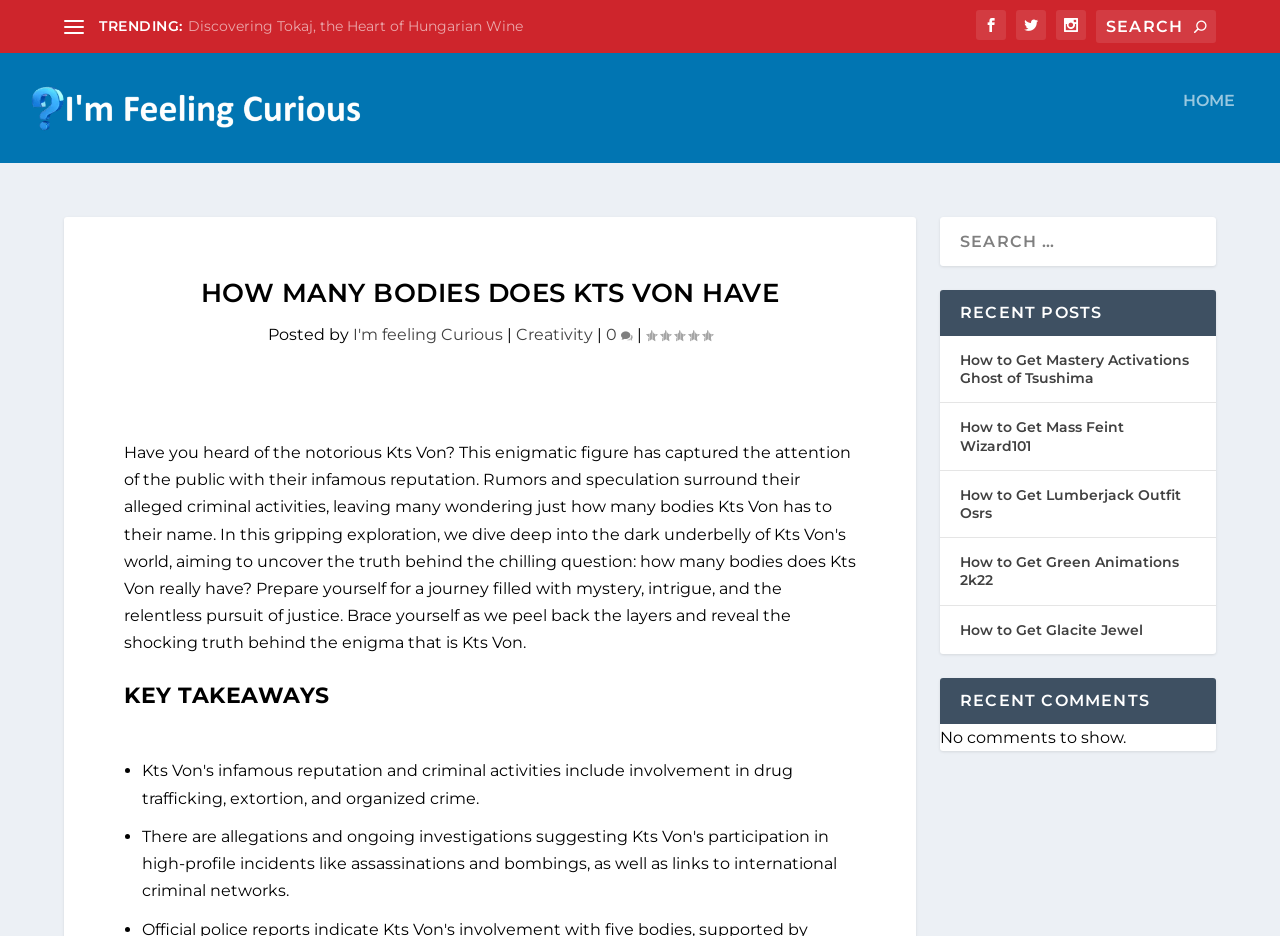Please determine the bounding box coordinates of the element's region to click in order to carry out the following instruction: "Read the article about Kts Von". The coordinates should be four float numbers between 0 and 1, i.e., [left, top, right, bottom].

[0.097, 0.281, 0.669, 0.328]